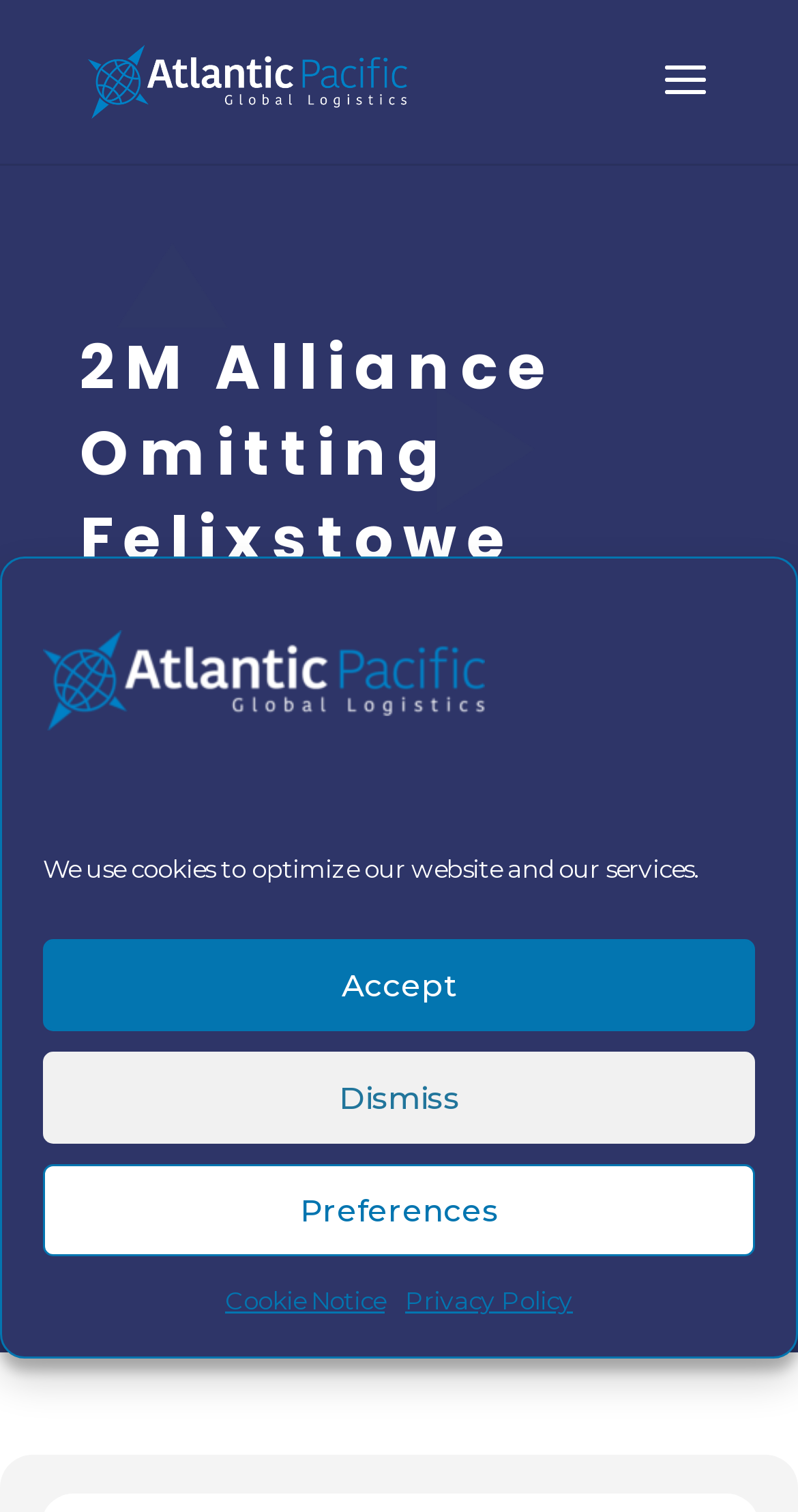Extract the main title from the webpage.

2M Alliance Omitting Felixstowe